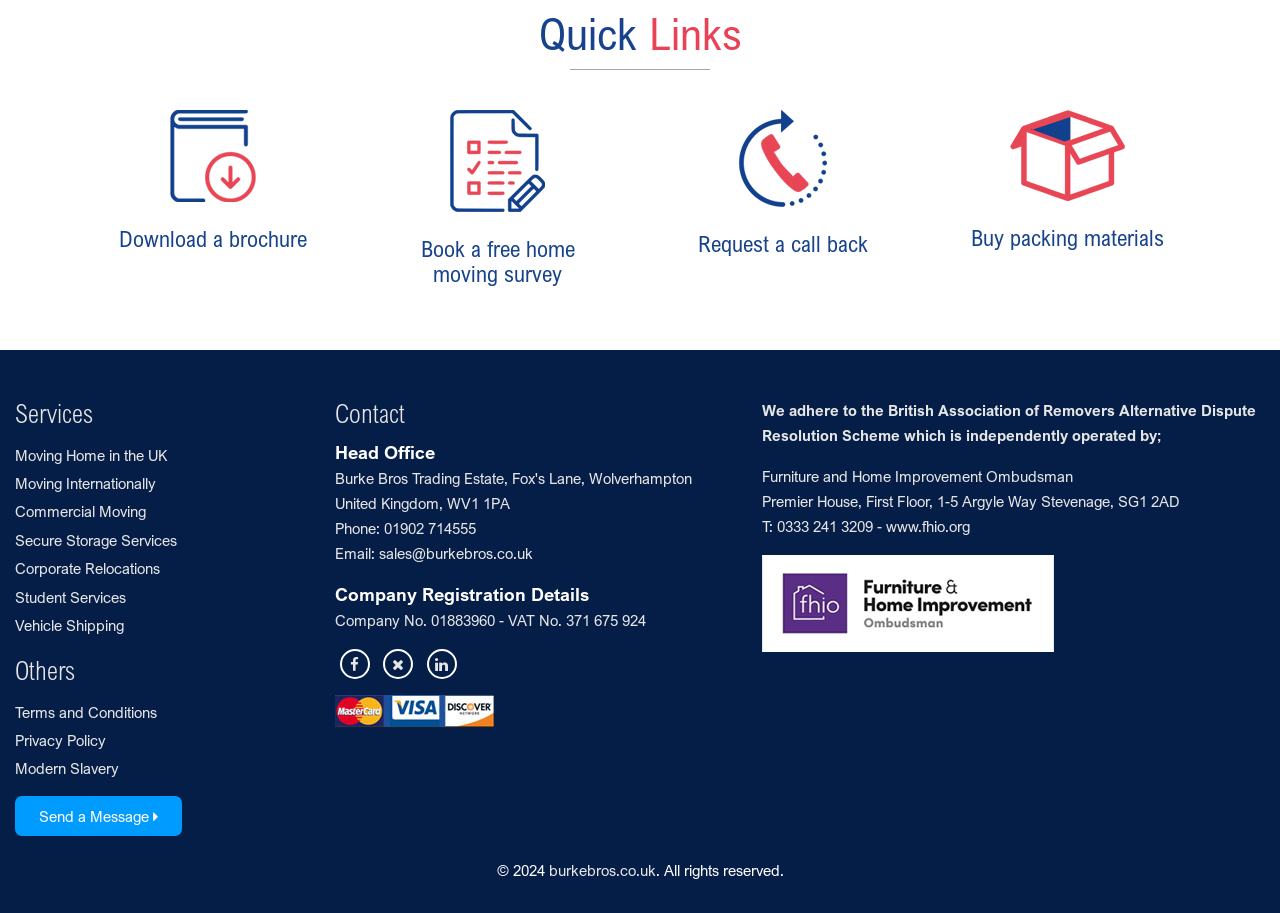What is the company's phone number?
Using the image, provide a detailed and thorough answer to the question.

The company's phone number can be found in the contact section of the webpage, where it is listed as 'Phone: 01902 714555'.